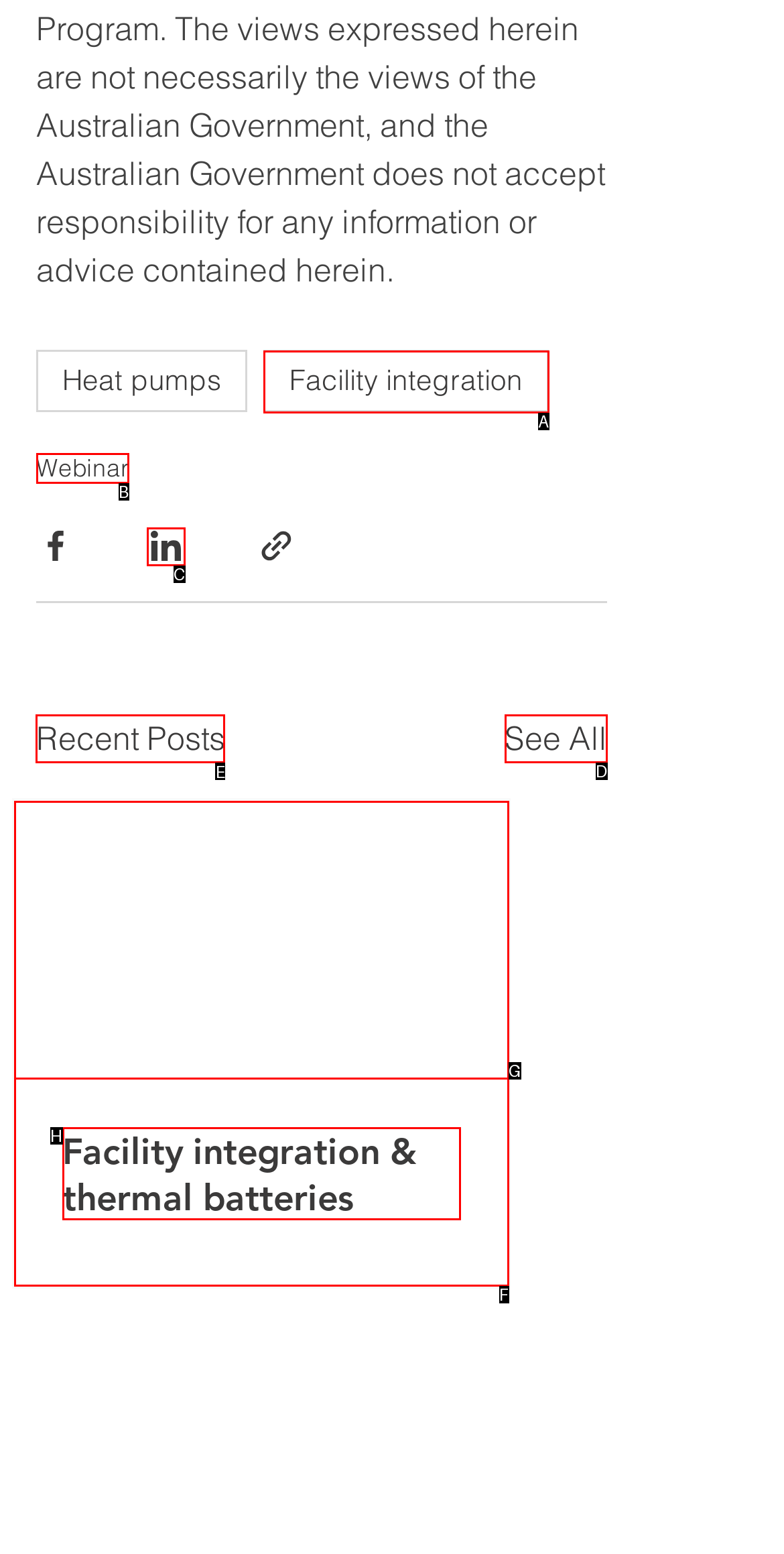Identify the correct UI element to click on to achieve the task: View recent posts. Provide the letter of the appropriate element directly from the available choices.

E